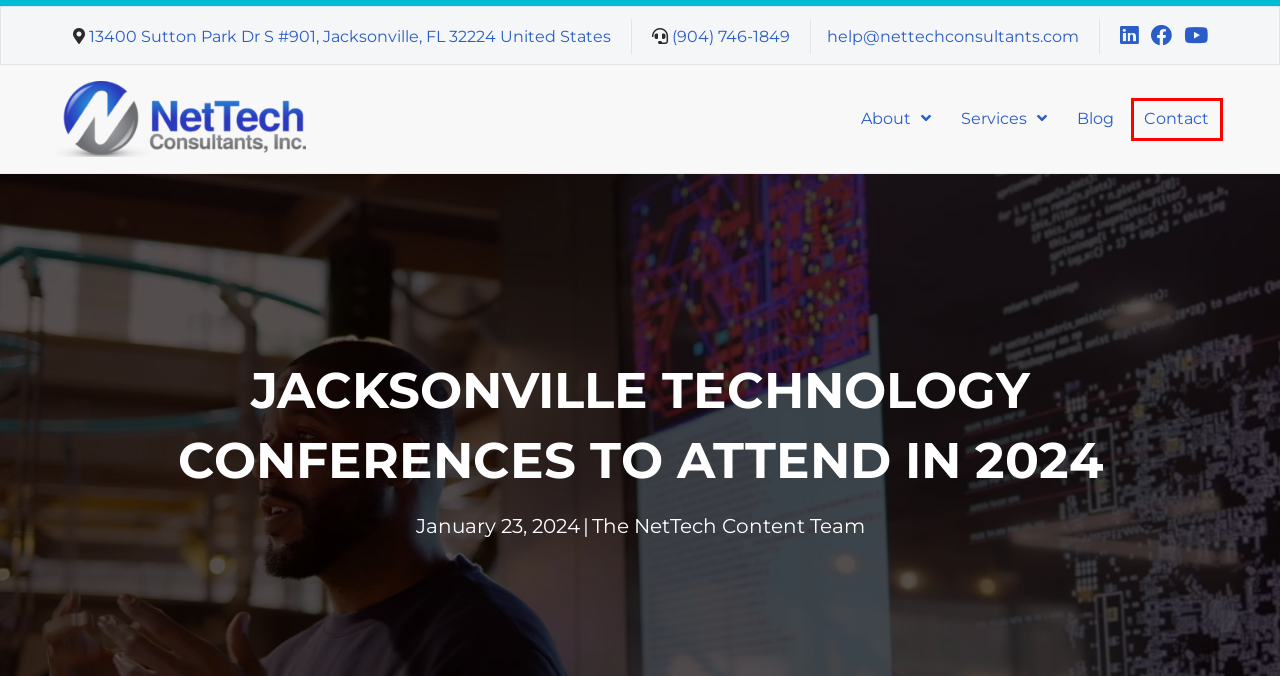Observe the screenshot of a webpage with a red bounding box highlighting an element. Choose the webpage description that accurately reflects the new page after the element within the bounding box is clicked. Here are the candidates:
A. NetTech Consultants - B2B Managed IT Support Company
B. Dynamic Con 2024 | Dynamic Corporate Solutions, Inc.
C. Most Common IT Helpdesk Issues MSPs Support - NetTech
D. MSP Digital Marketing Agency - Tortoise & Hare Software
E. How to Create a Shared Network Drive With SharePoint - NetTech
F. Privacy Policy - NetTech Jacksonville FL.
G. Contact NetTech Consultants - NetTech
H. Jacksonville Information Technology Blog - NetTech

G